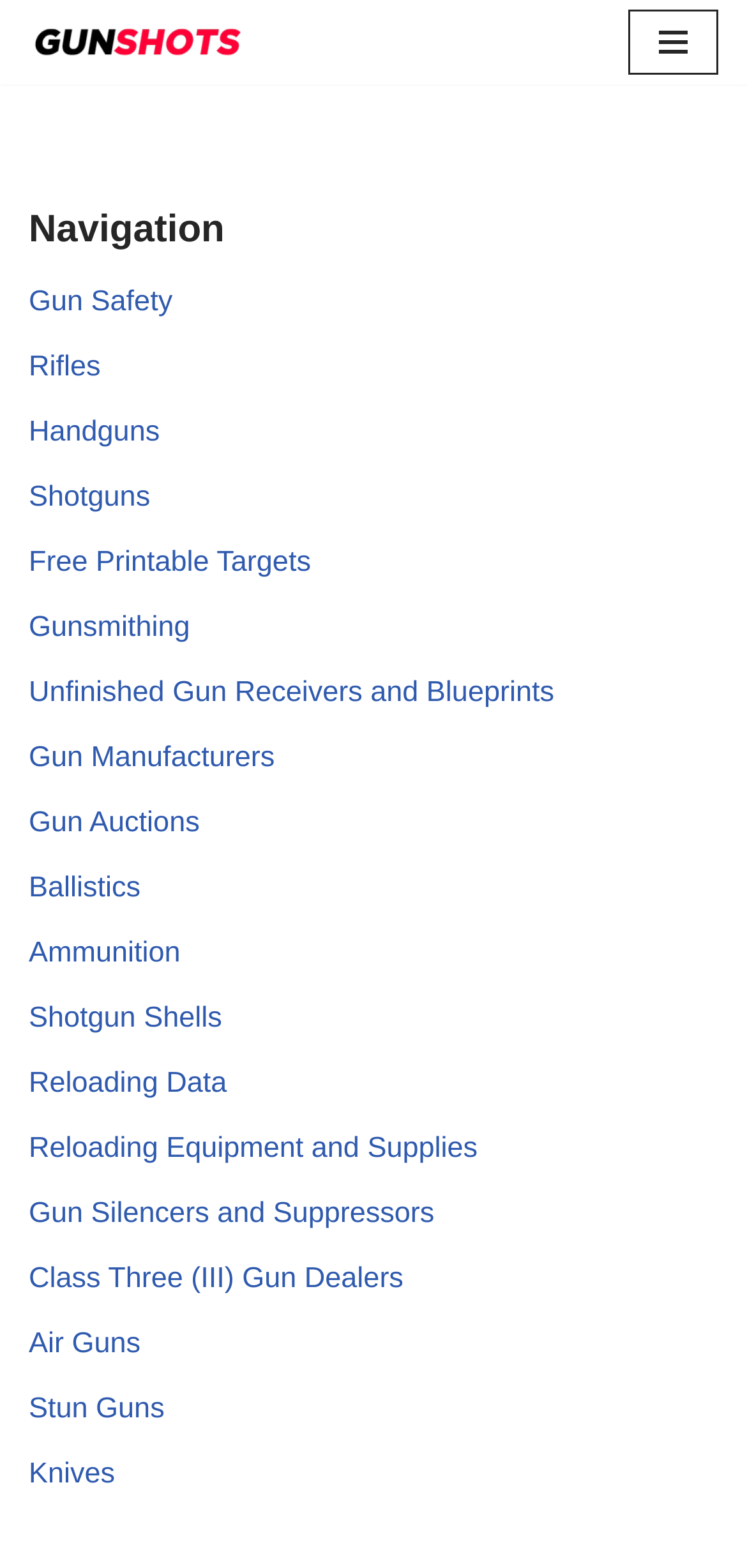Determine the bounding box coordinates of the clickable region to execute the instruction: "Click on Navigation Menu". The coordinates should be four float numbers between 0 and 1, denoted as [left, top, right, bottom].

[0.841, 0.006, 0.962, 0.047]